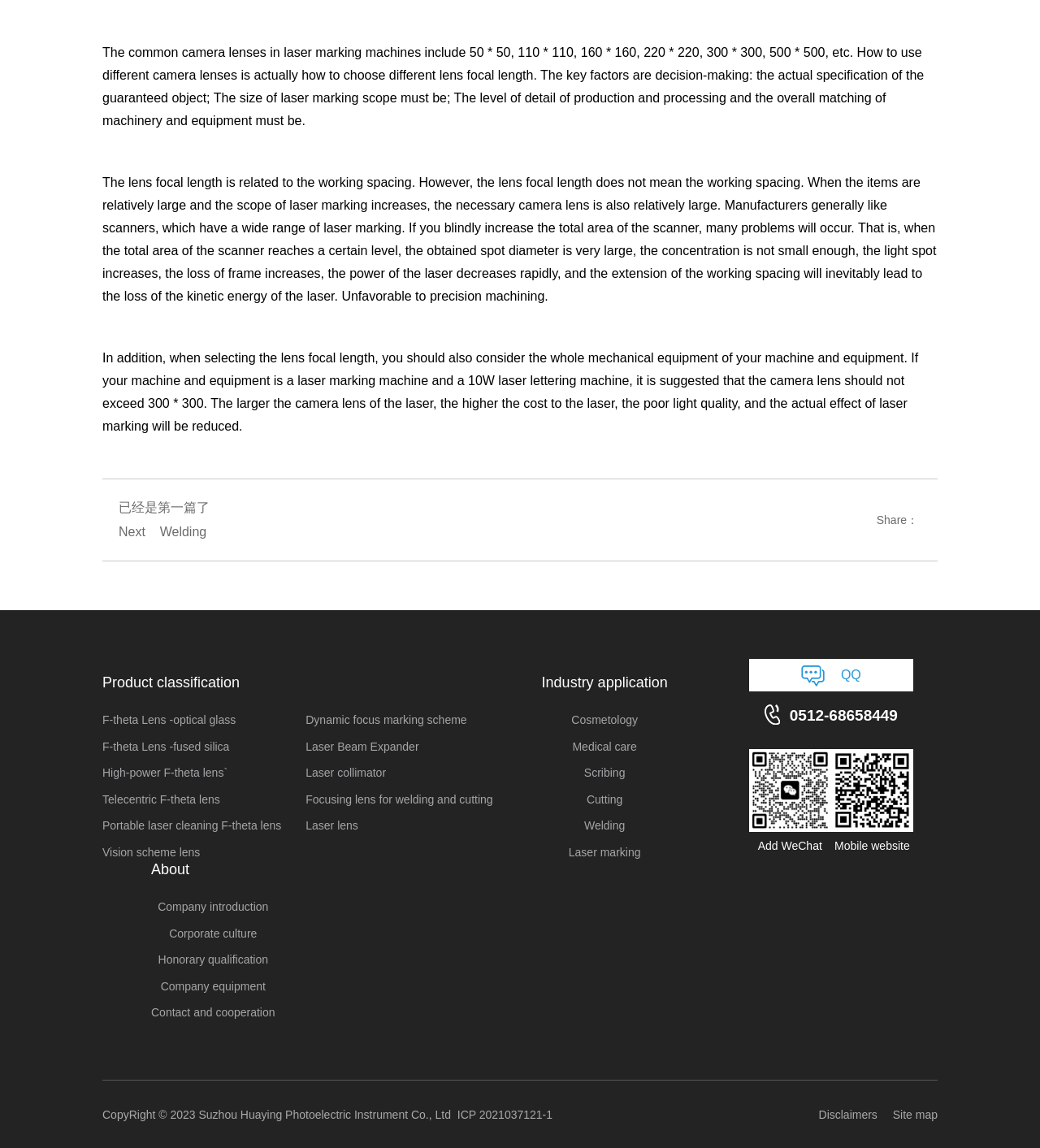What is the relationship between the lens focal length and the working spacing?
Refer to the image and provide a thorough answer to the question.

The text states that the lens focal length is related to the working spacing, but they are not the same thing. Increasing the lens focal length does not necessarily mean increasing the working spacing, as it can lead to a larger spot diameter and decreased laser power.